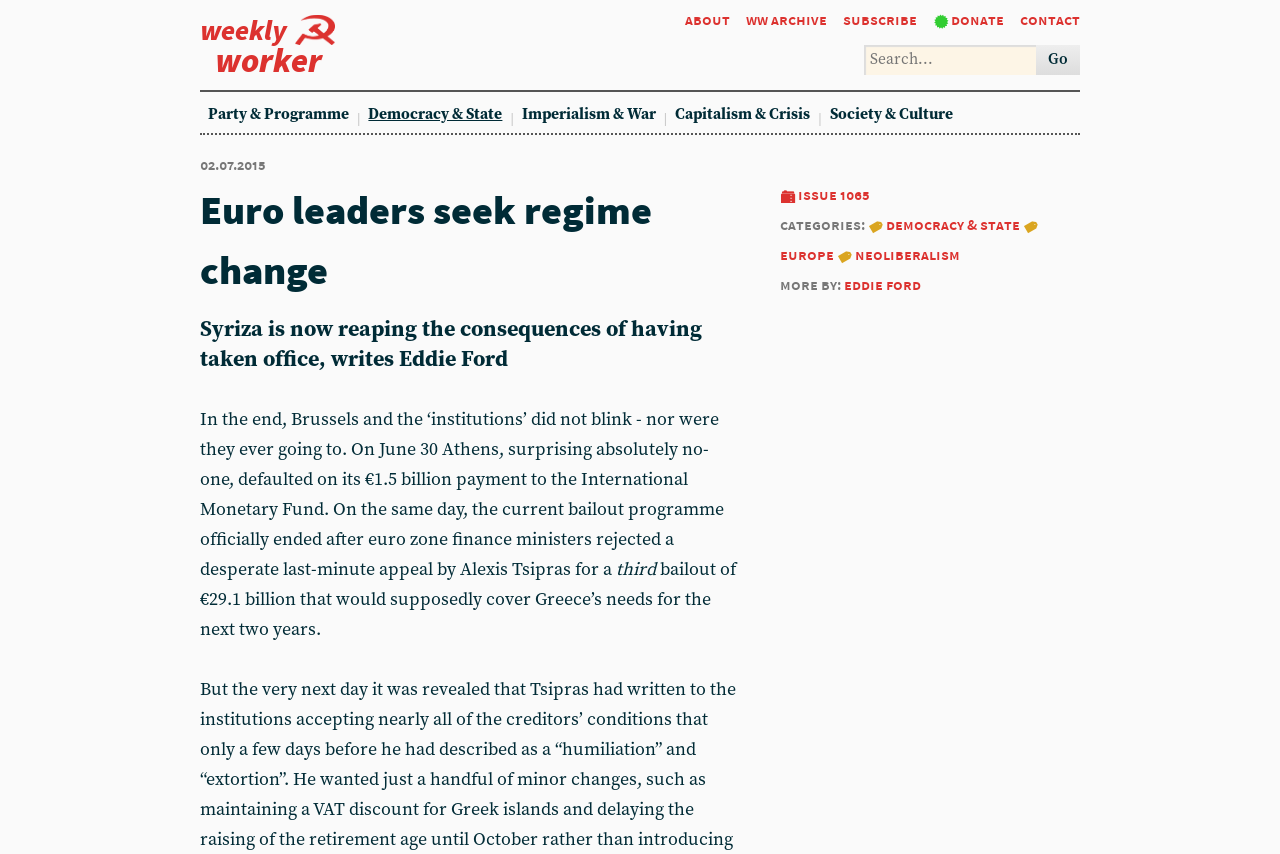Can you identify the bounding box coordinates of the clickable region needed to carry out this instruction: 'Read the article by Eddie Ford'? The coordinates should be four float numbers within the range of 0 to 1, stated as [left, top, right, bottom].

[0.156, 0.369, 0.578, 0.439]